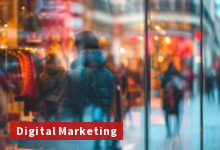Detail every aspect of the image in your description.

The image features a dynamic urban scene showcasing a figure dressed in a dark coat, standing in front of a glass window adorned with colorful reflections from a bustling street filled with people. The background presents a vibrant array of lights and shapes, capturing the lively atmosphere of city life. Prominently displayed in bold red text is the phrase "Digital Marketing," suggesting a focus on innovative strategies and promotional activities in a contemporary retail or online business context. This captures the intersection of physical and digital marketing in an engaging, visually rich environment.